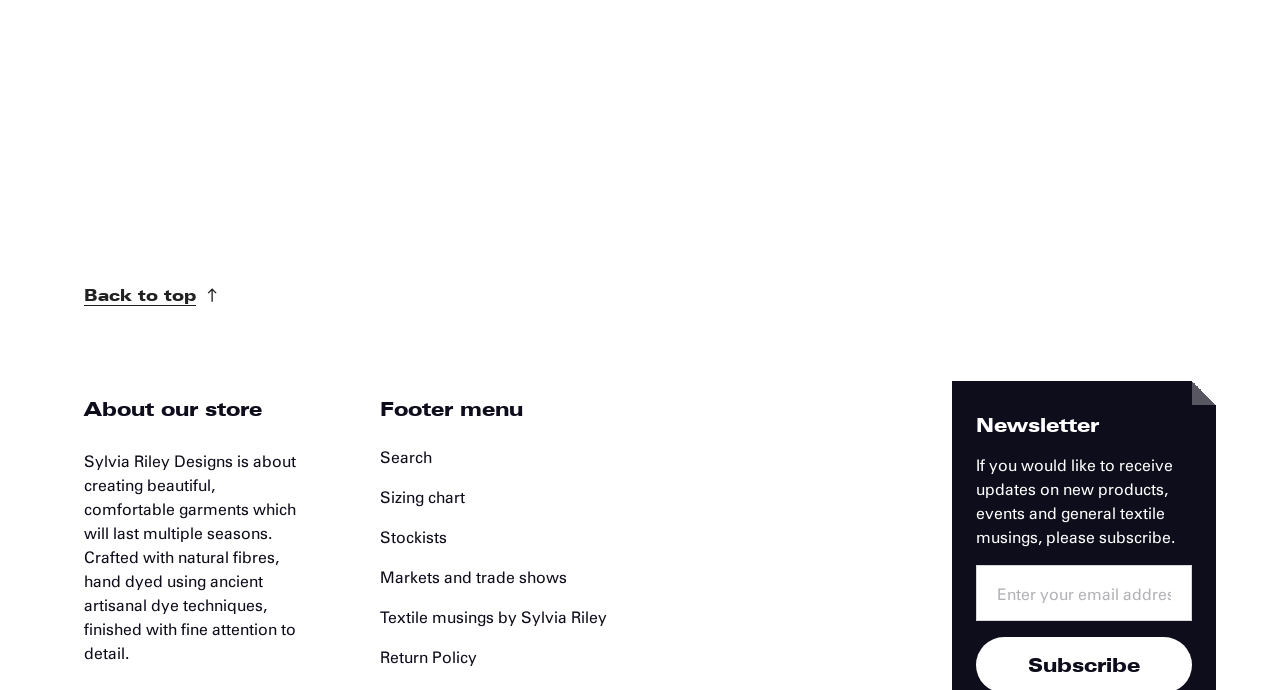What is the name of the store?
Based on the visual details in the image, please answer the question thoroughly.

The name of the store can be inferred from the text 'About our store' and the description 'Sylvia Riley Designs is about creating beautiful, comfortable garments...' which suggests that Sylvia Riley Designs is the name of the store.